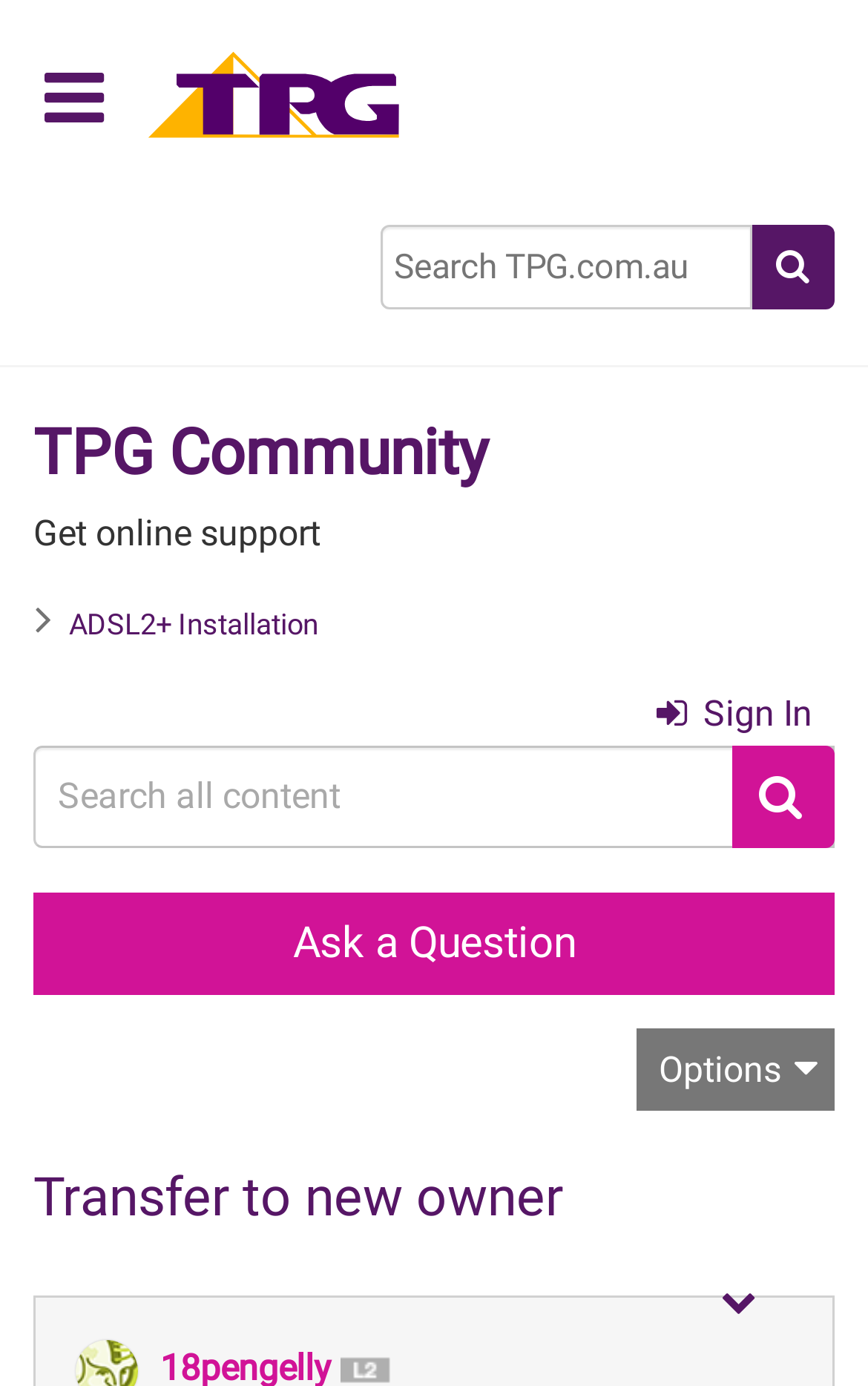Please specify the bounding box coordinates in the format (top-left x, top-left y, bottom-right x, bottom-right y), with values ranging from 0 to 1. Identify the bounding box for the UI component described as follows: ADSL2+ Installation

[0.033, 0.439, 0.374, 0.463]